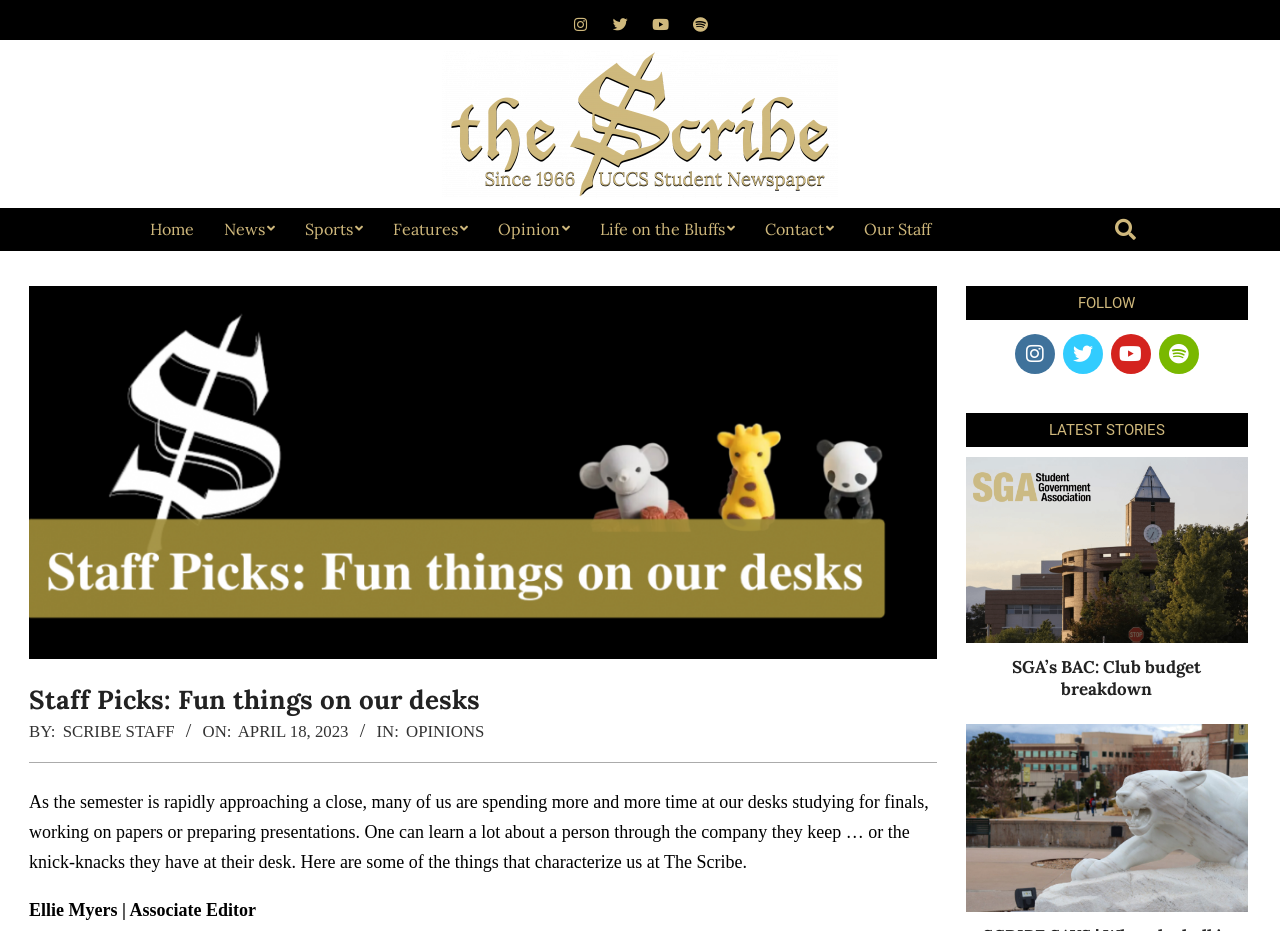What is the name of the publication?
Please look at the screenshot and answer using one word or phrase.

The Scribe